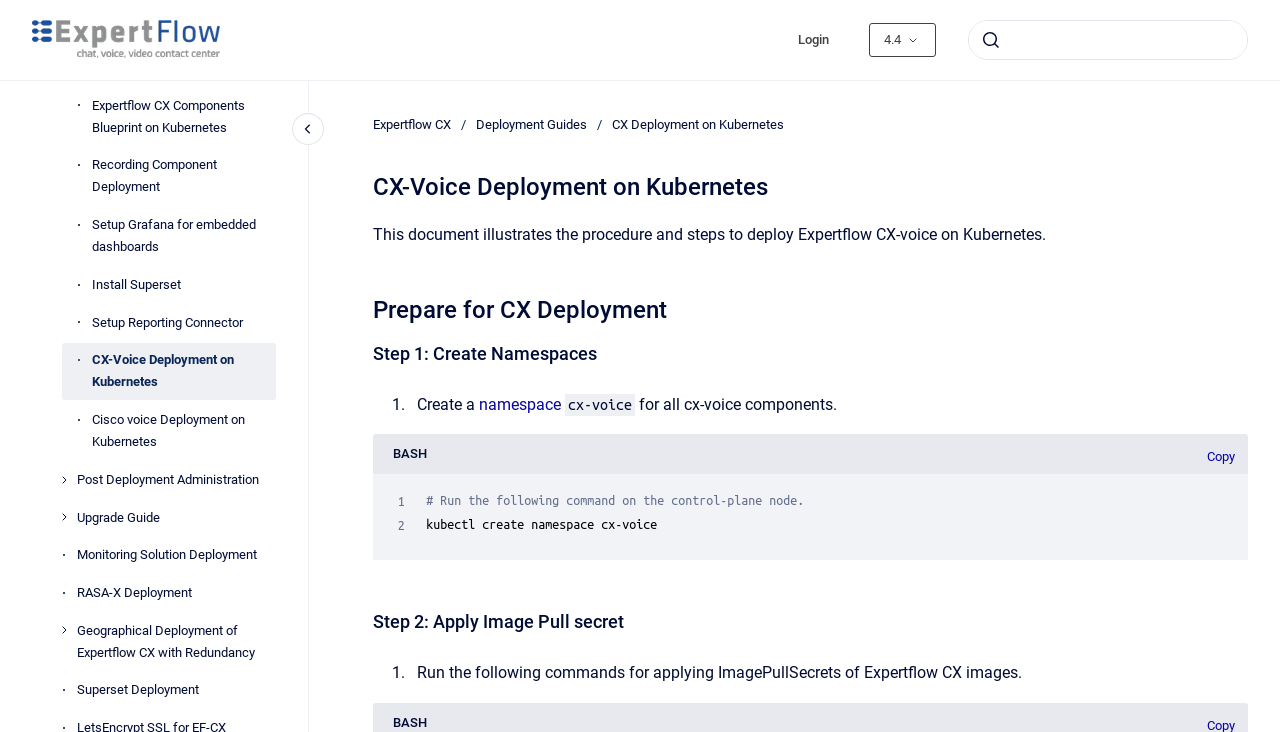What type of deployment is being discussed?
Based on the image, please offer an in-depth response to the question.

The webpage is focused on deploying Expertflow CX-voice on Kubernetes, which implies that the type of deployment being discussed is a Kubernetes deployment. This is further reinforced by the presence of Kubernetes-related commands and concepts throughout the webpage.